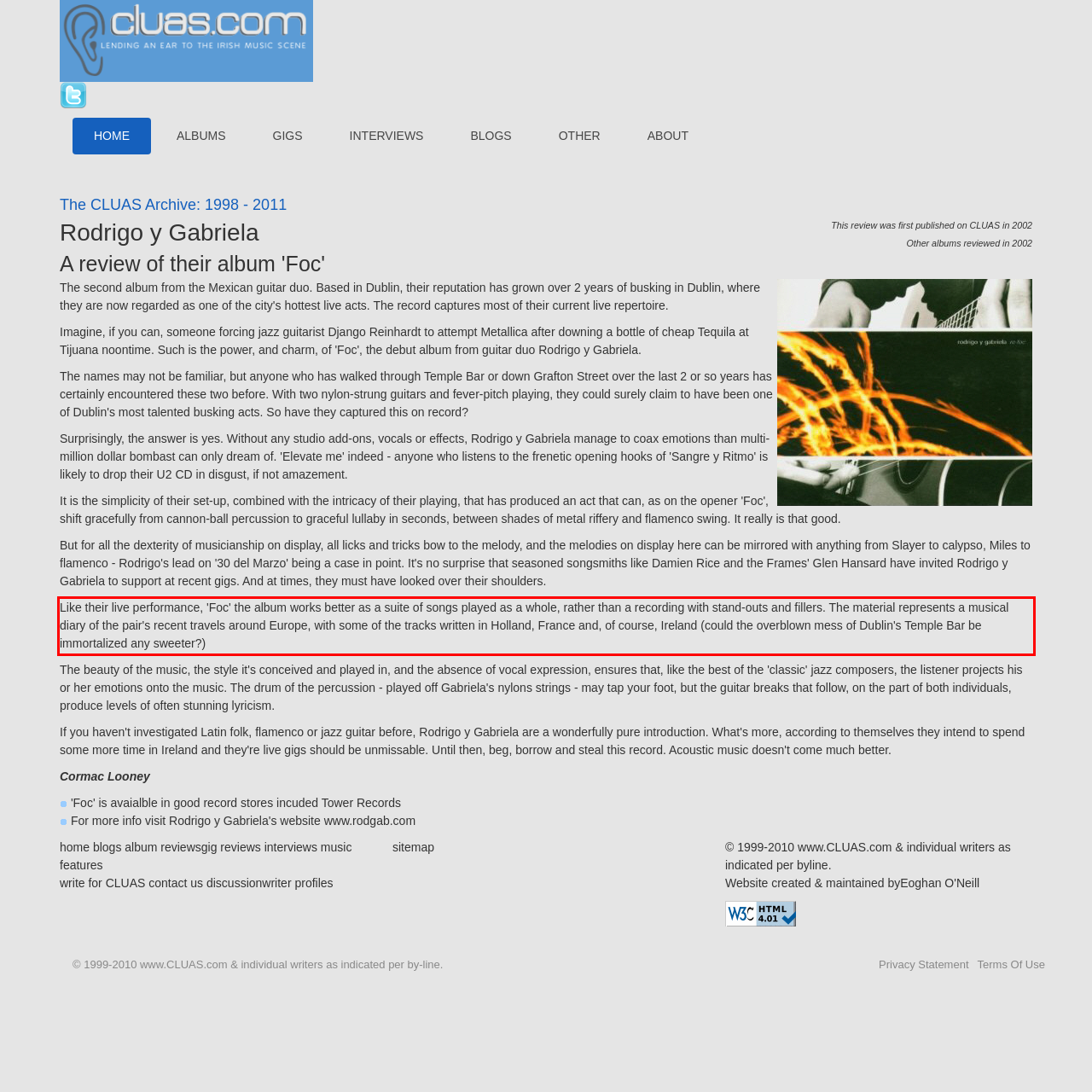Please perform OCR on the text content within the red bounding box that is highlighted in the provided webpage screenshot.

Like their live performance, 'Foc' the album works better as a suite of songs played as a whole, rather than a recording with stand-outs and fillers. The material represents a musical diary of the pair's recent travels around Europe, with some of the tracks written in Holland, France and, of course, Ireland (could the overblown mess of Dublin's Temple Bar be immortalized any sweeter?)